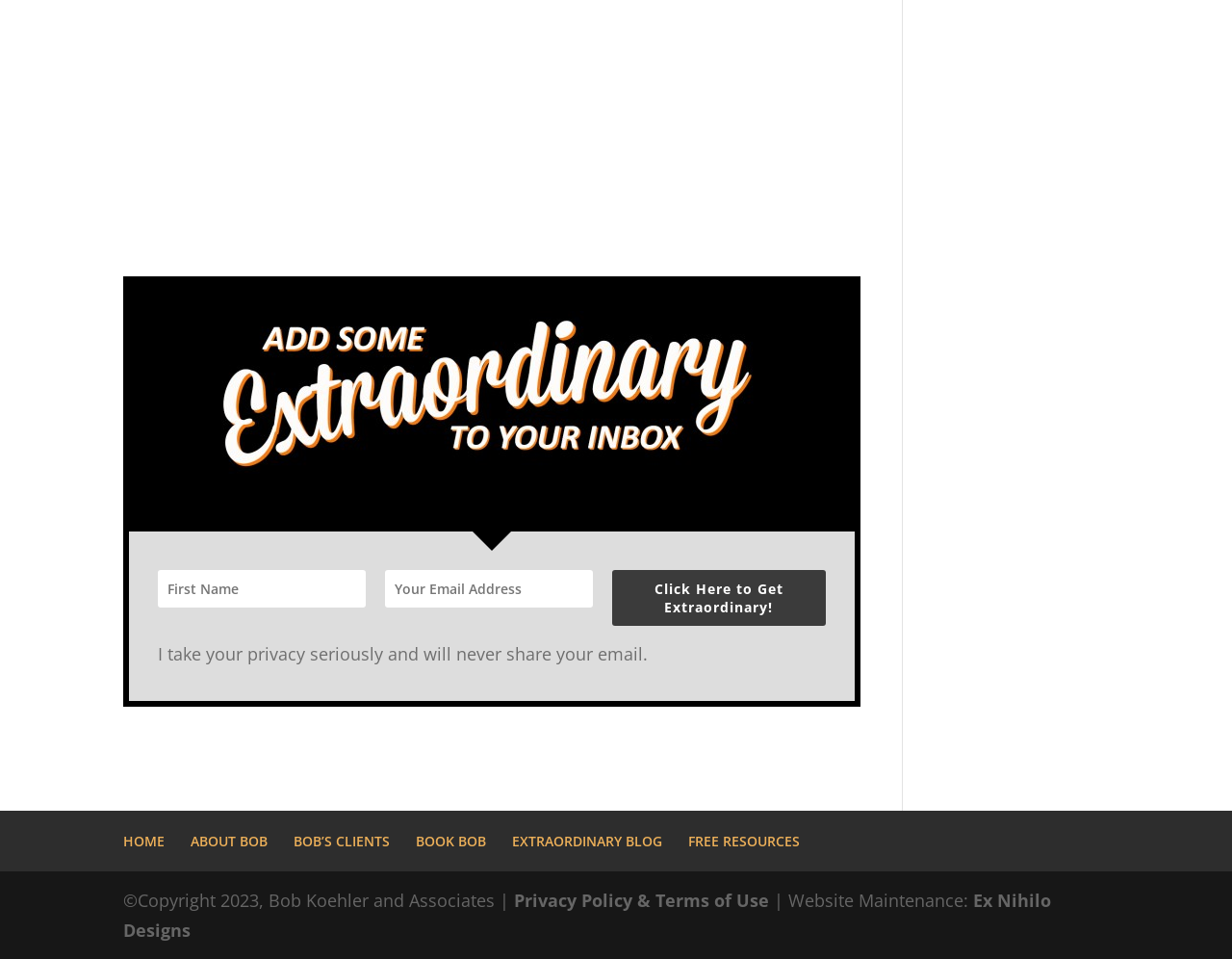Locate the bounding box coordinates of the clickable region necessary to complete the following instruction: "Click to get extraordinary updates". Provide the coordinates in the format of four float numbers between 0 and 1, i.e., [left, top, right, bottom].

[0.497, 0.595, 0.67, 0.653]